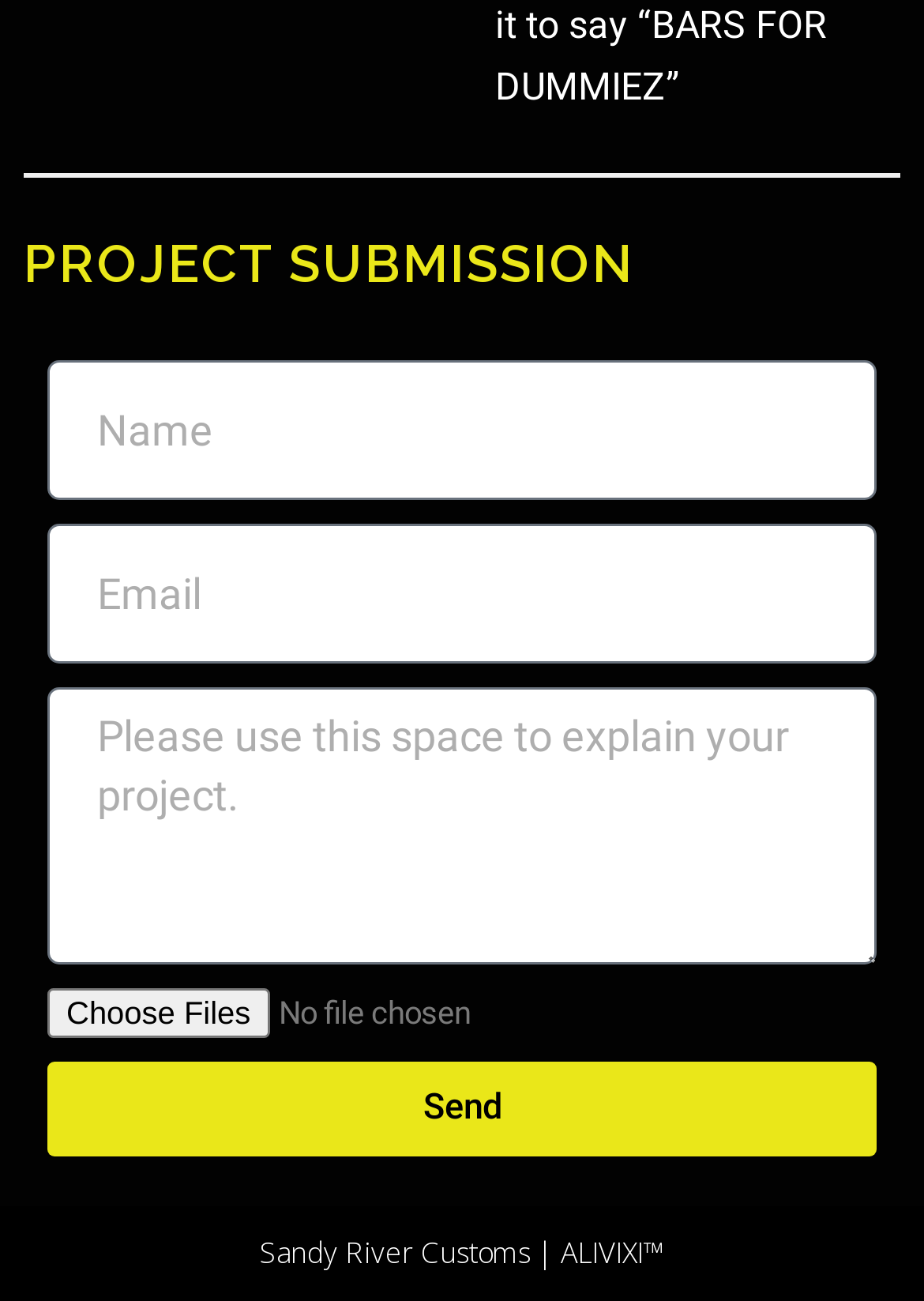Is the 'Choose Files' button visible?
Using the image, answer in one word or phrase.

No